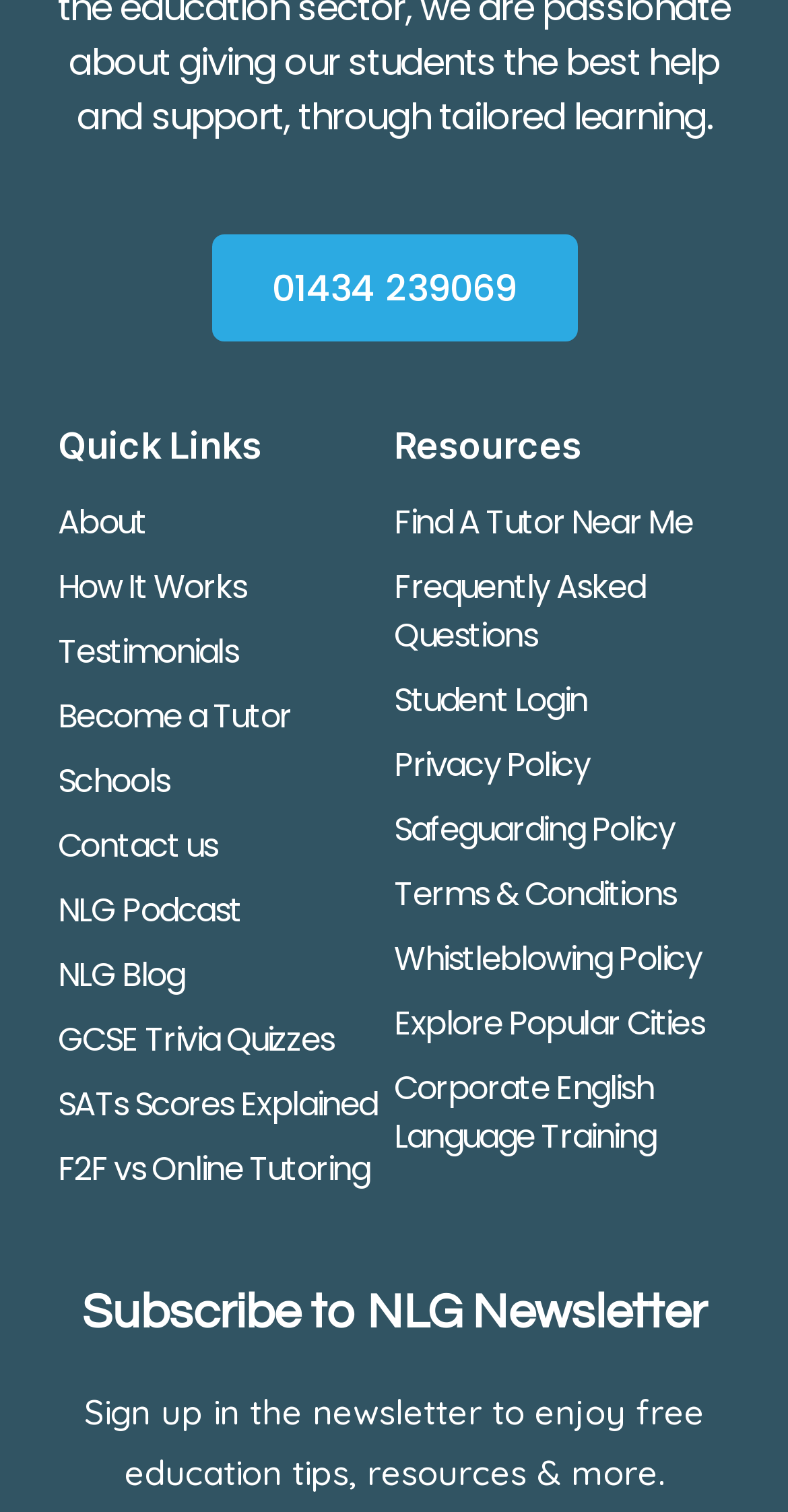Pinpoint the bounding box coordinates of the clickable element needed to complete the instruction: "Click on the 'About' link". The coordinates should be provided as four float numbers between 0 and 1: [left, top, right, bottom].

[0.073, 0.325, 0.5, 0.367]